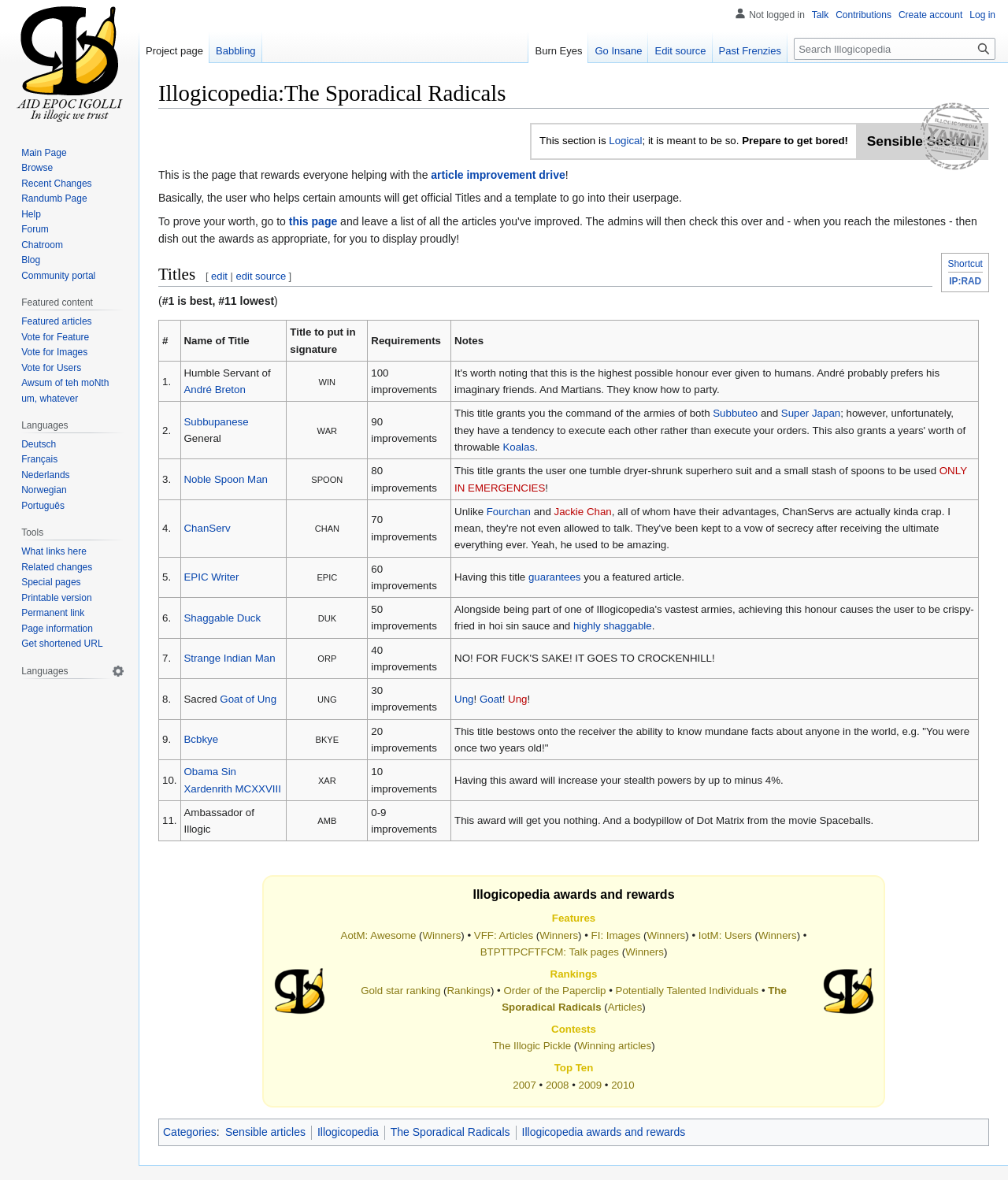What is the purpose of this webpage?
Give a detailed explanation using the information visible in the image.

Based on the content of the webpage, it appears that the purpose of this webpage is to reward users for their contributions to article improvement. The webpage provides a list of titles and requirements for users to achieve, along with notes and descriptions.